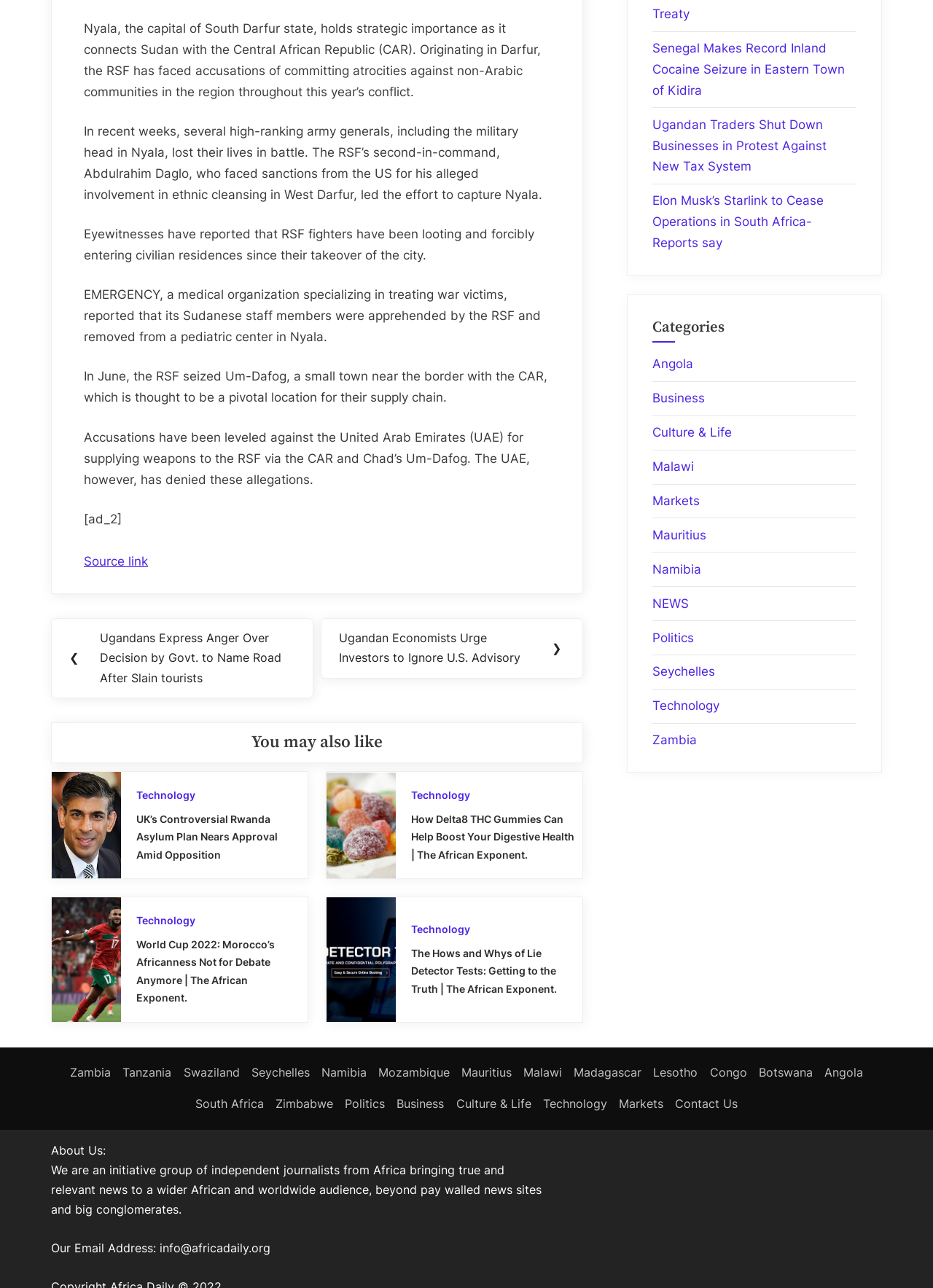Locate the bounding box coordinates of the clickable area needed to fulfill the instruction: "Click on the 'UK's Controversial Rwanda Asylum Plan Nears Approval Amid Opposition' link".

[0.055, 0.6, 0.13, 0.682]